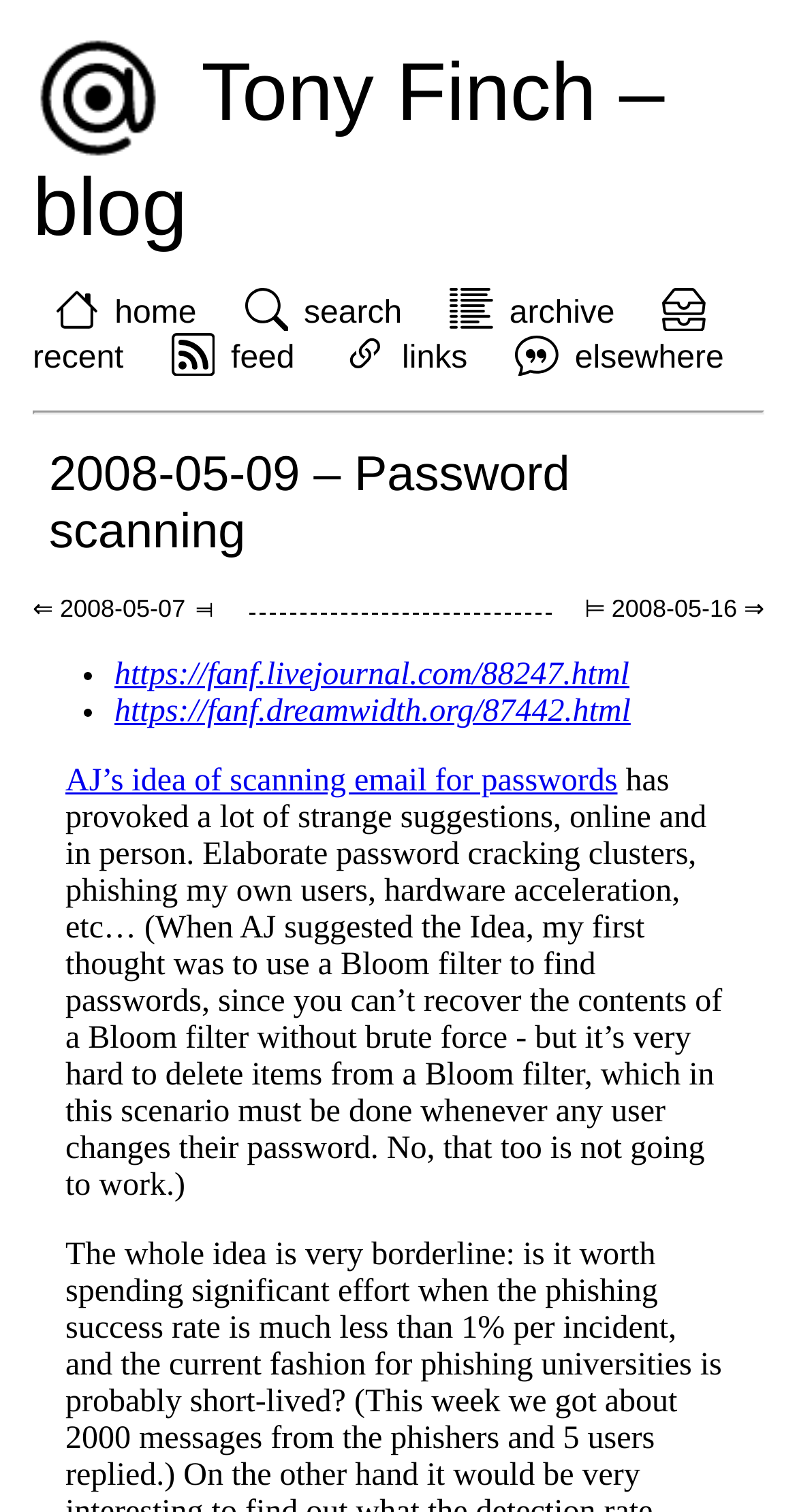Refer to the screenshot and give an in-depth answer to this question: What is the date of the article?

The date of the article is obtained from the heading element '2008-05-09 – Password scanning' which is located below the navigation menu, indicating that the article was published on May 9, 2008.